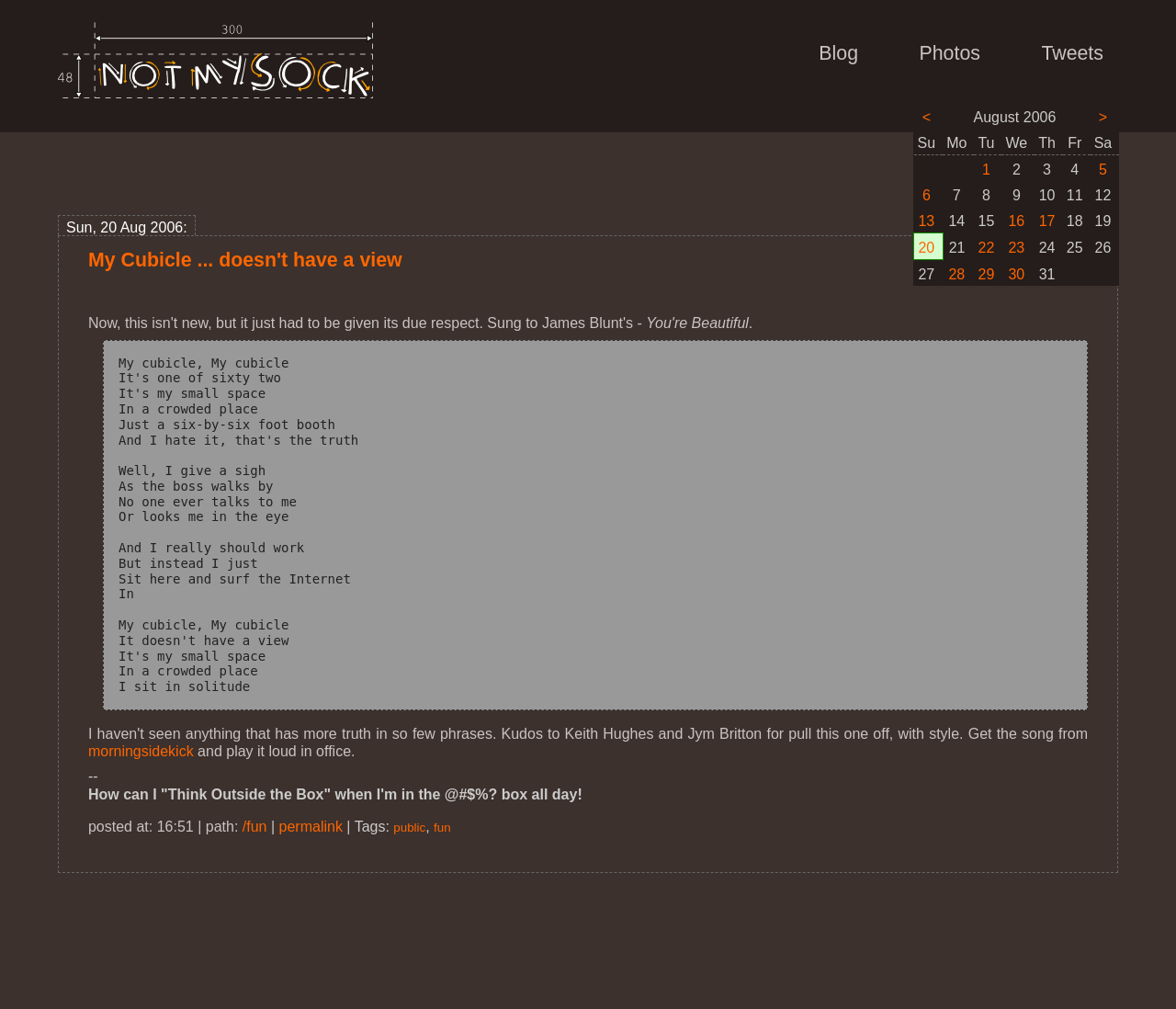Determine the bounding box for the UI element described here: "alt="not my sock"".

[0.049, 0.079, 0.317, 0.107]